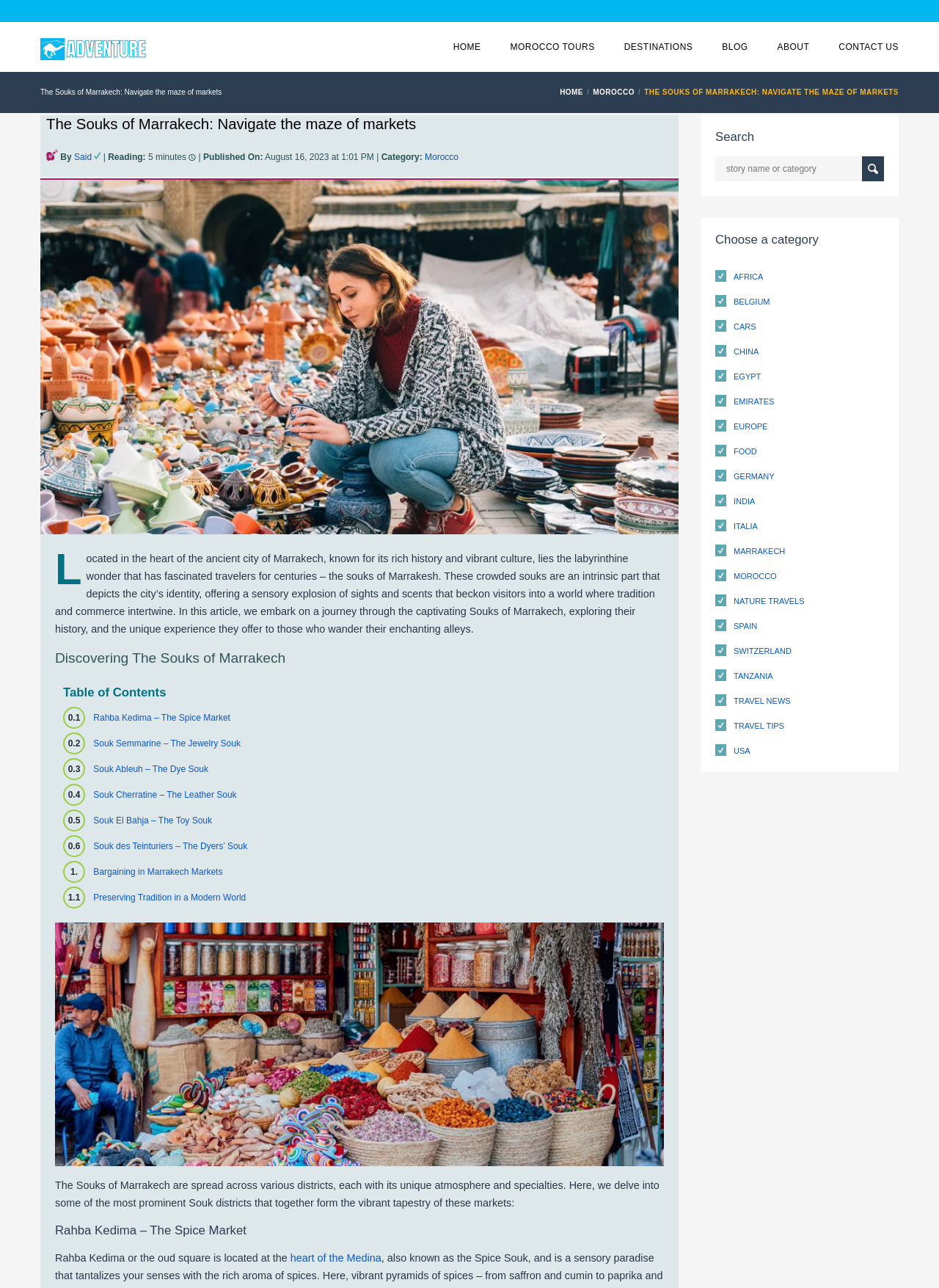What is the name of the company mentioned in the header?
Using the visual information, answer the question in a single word or phrase.

Desert Morocco Adventure